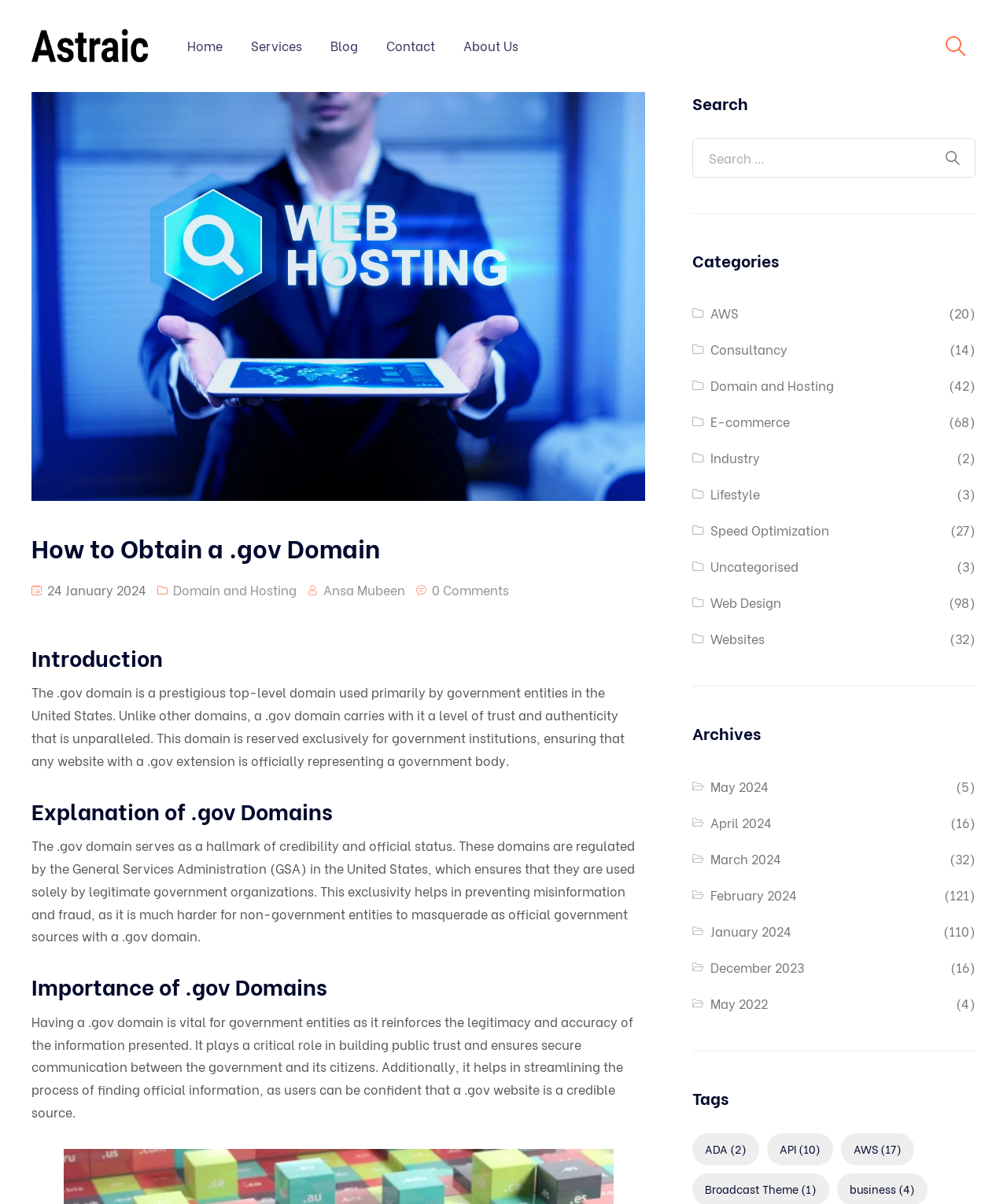What is the purpose of a .gov domain?
Based on the visual information, provide a detailed and comprehensive answer.

According to the webpage, a .gov domain is reserved exclusively for government institutions, ensuring that any website with a .gov extension is officially representing a government body.